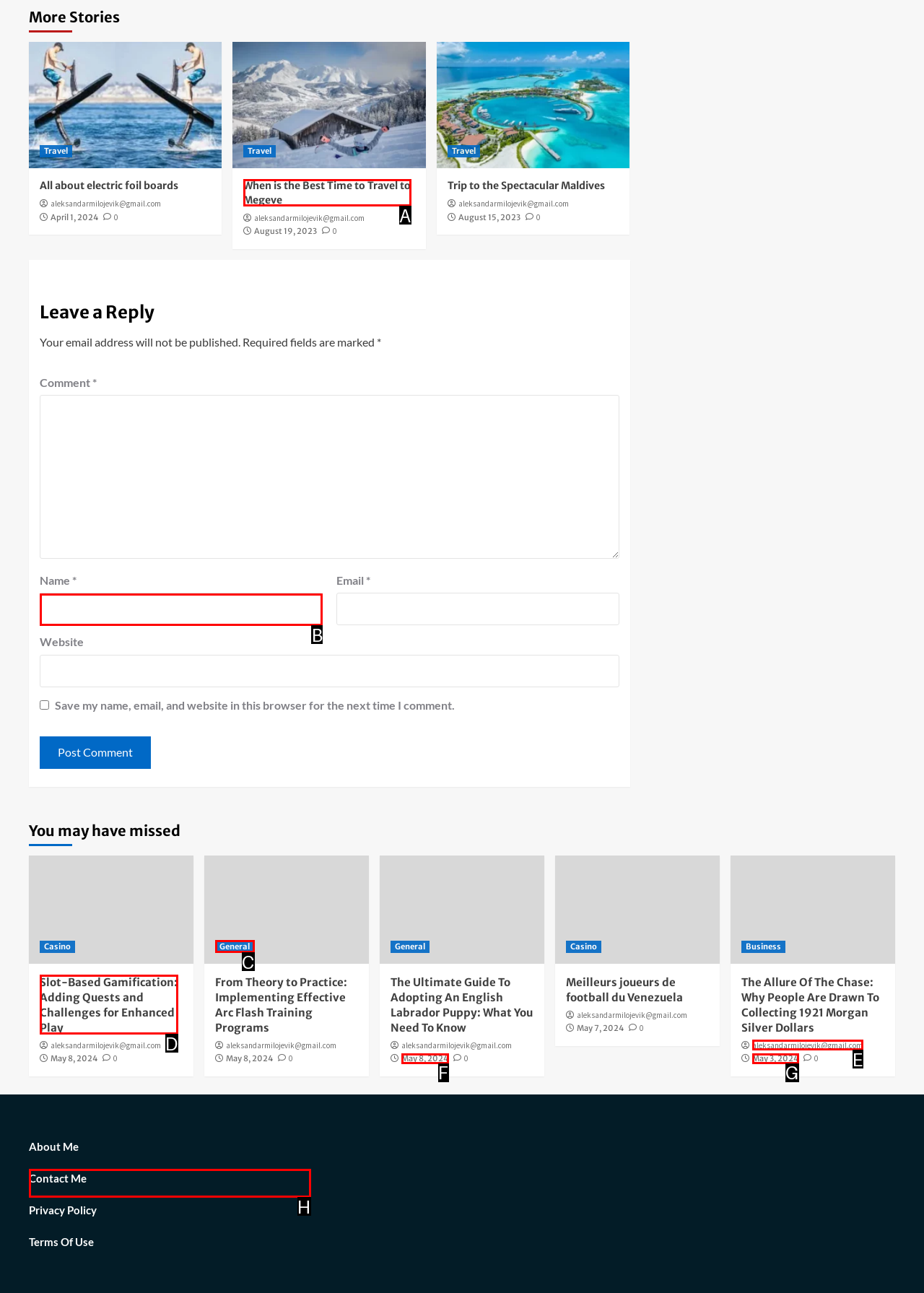Select the correct UI element to click for this task: Enter your name in the 'Name' field.
Answer using the letter from the provided options.

B